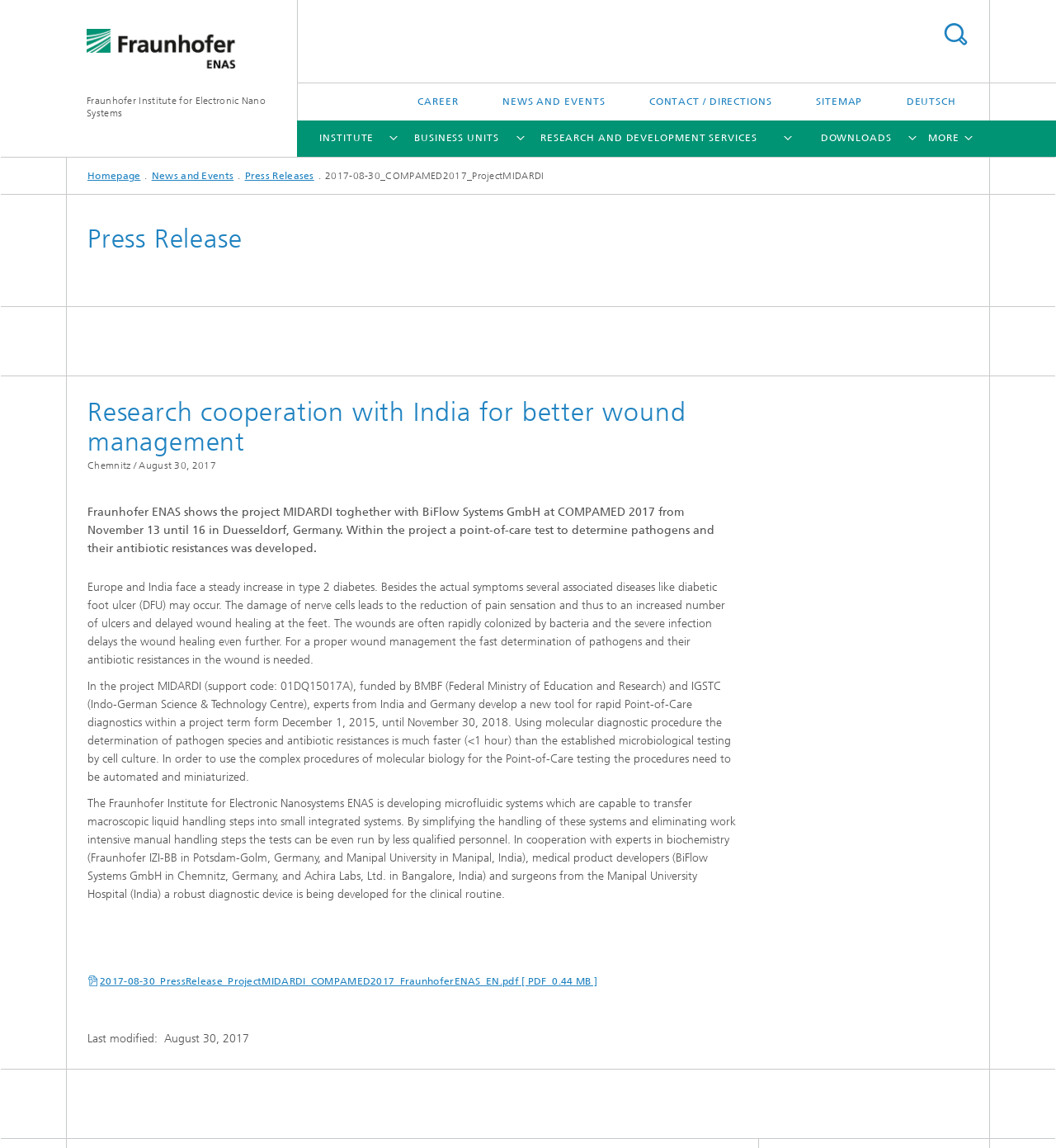Determine the bounding box coordinates of the element's region needed to click to follow the instruction: "Learn about the Simulation of devices". Provide these coordinates as four float numbers between 0 and 1, formatted as [left, top, right, bottom].

[0.102, 0.248, 0.262, 0.284]